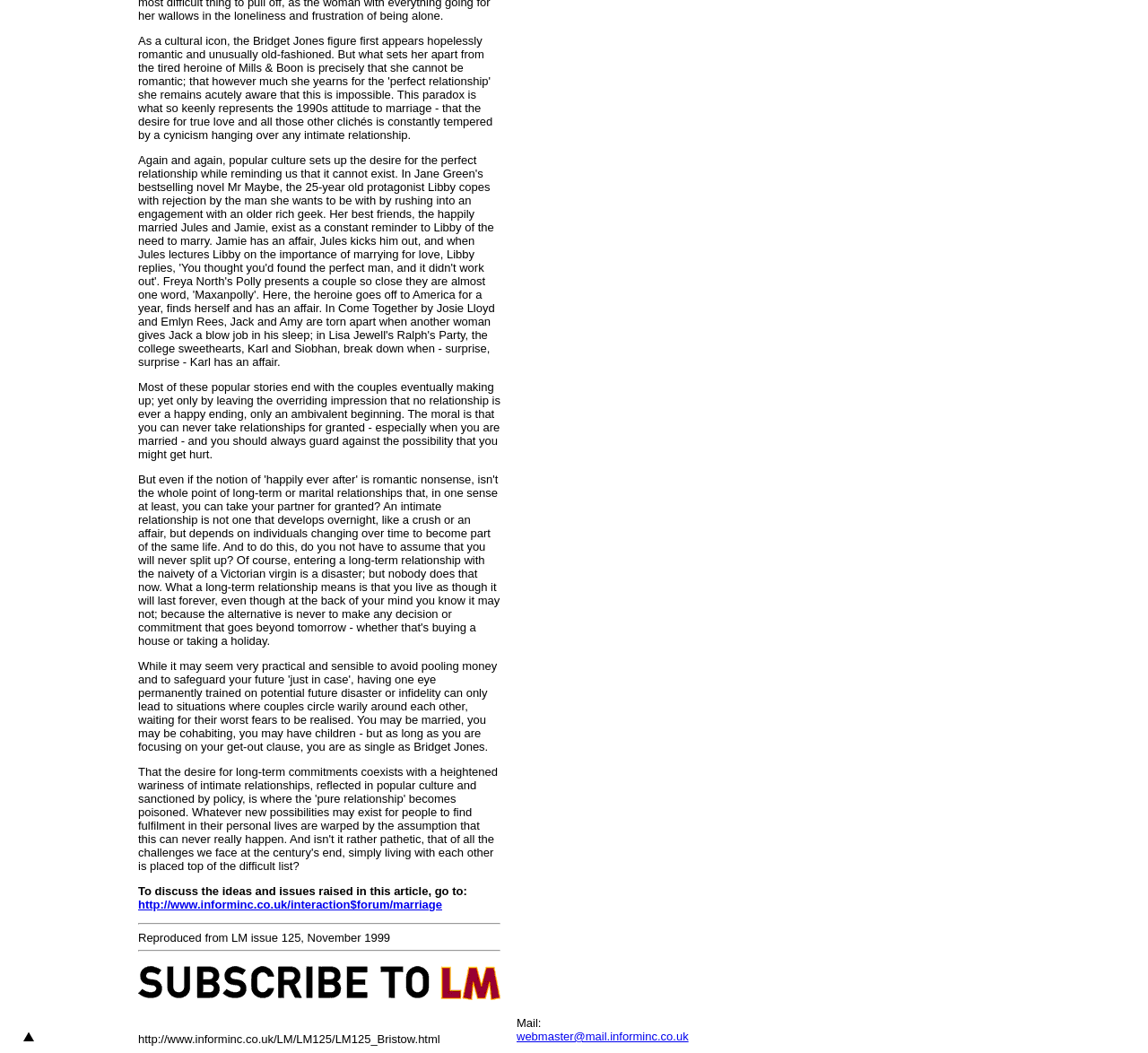What is the email address of the webmaster?
Observe the image and answer the question with a one-word or short phrase response.

webmaster@mail.informinc.co.uk